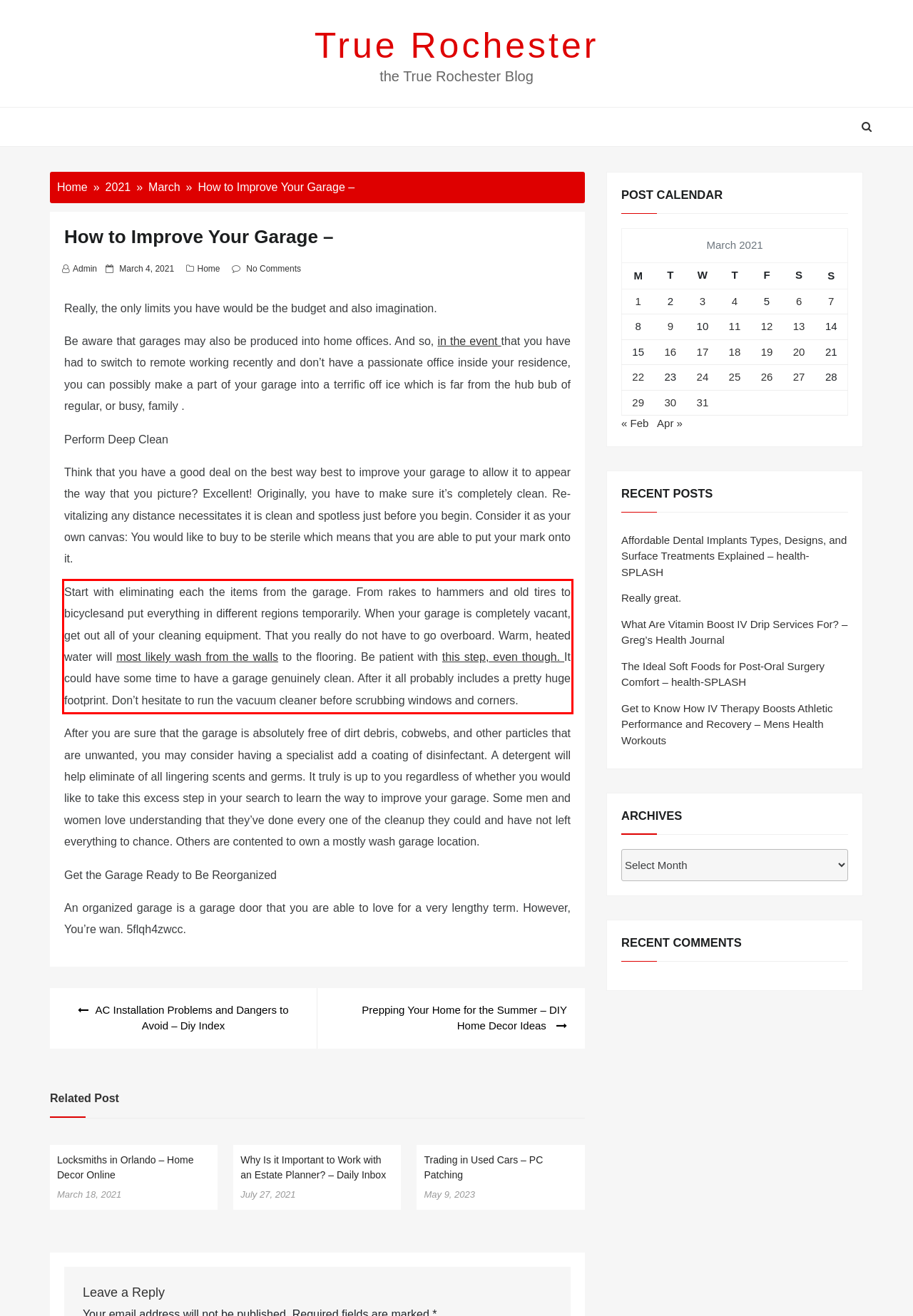Using the provided screenshot of a webpage, recognize the text inside the red rectangle bounding box by performing OCR.

Start with eliminating each the items from the garage. From rakes to hammers and old tires to bicyclesand put everything in different regions temporarily. When your garage is completely vacant, get out all of your cleaning equipment. That you really do not have to go overboard. Warm, heated water will most likely wash from the walls to the flooring. Be patient with this step, even though. It could have some time to have a garage genuinely clean. After it all probably includes a pretty huge footprint. Don’t hesitate to run the vacuum cleaner before scrubbing windows and corners.